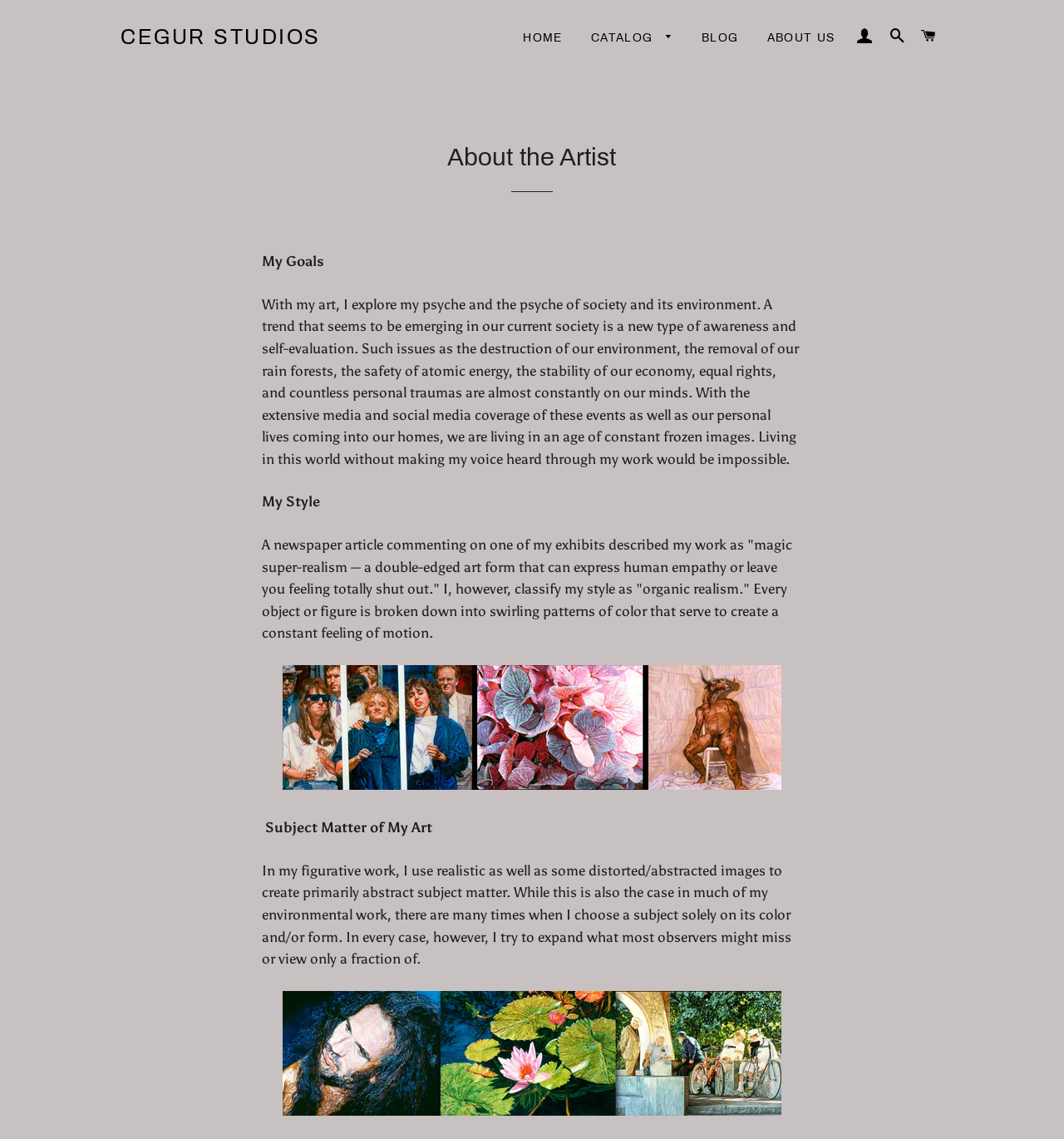Provide the bounding box coordinates for the area that should be clicked to complete the instruction: "Click on CEGUR STUDIOS".

[0.113, 0.019, 0.301, 0.045]